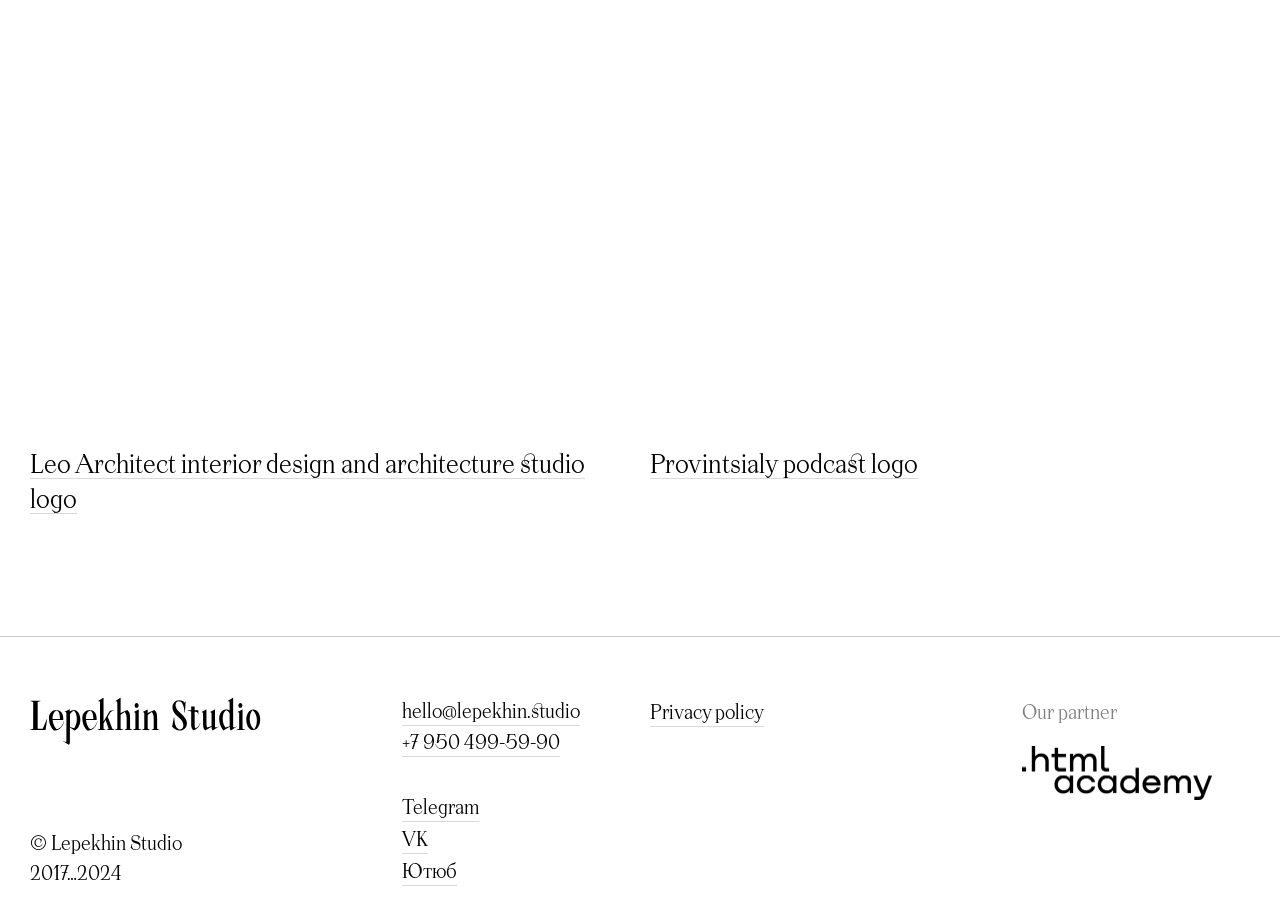Calculate the bounding box coordinates for the UI element based on the following description: "+7 950 499-59-90". Ensure the coordinates are four float numbers between 0 and 1, i.e., [left, top, right, bottom].

[0.314, 0.793, 0.438, 0.824]